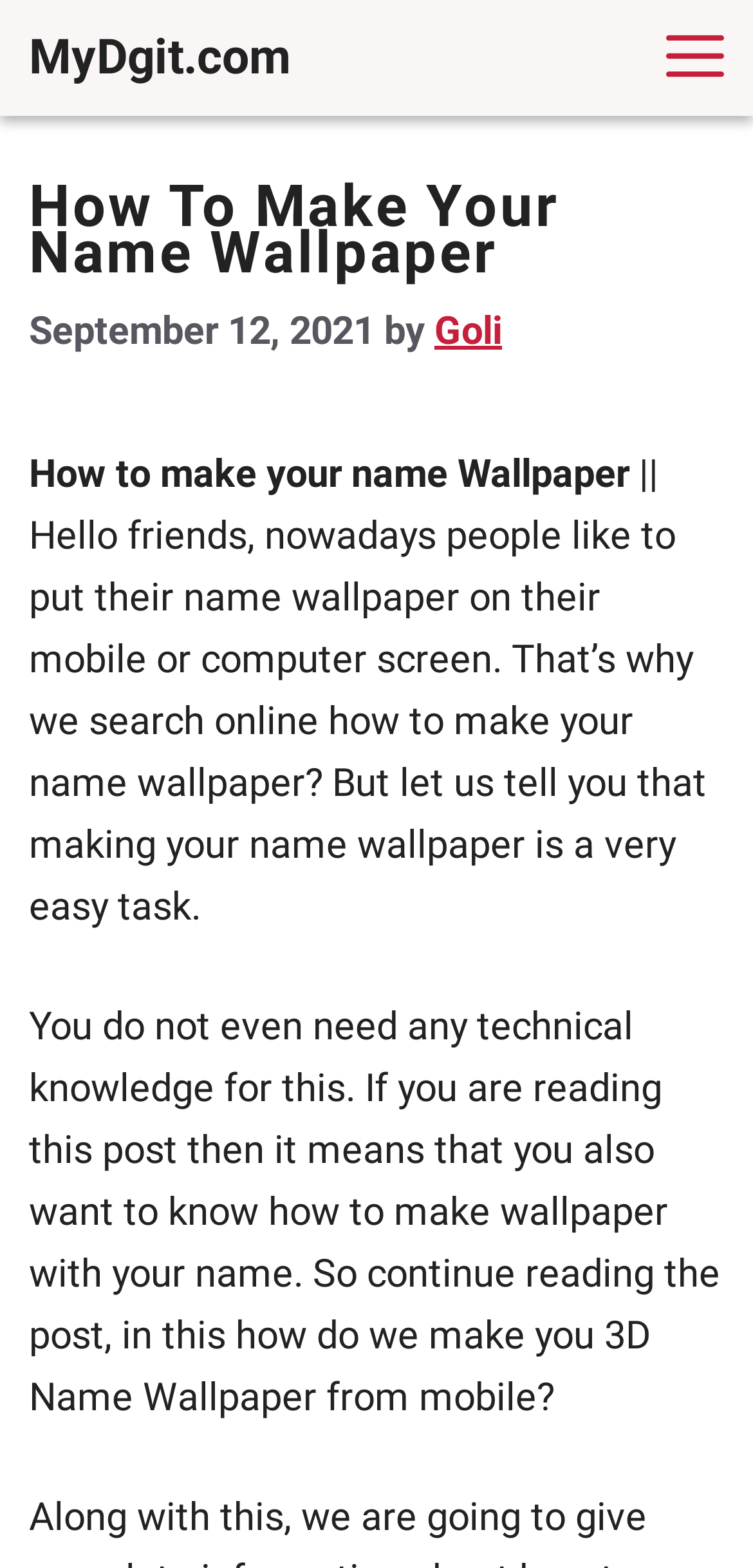Please give a succinct answer using a single word or phrase:
Who is the author of the post?

Goli